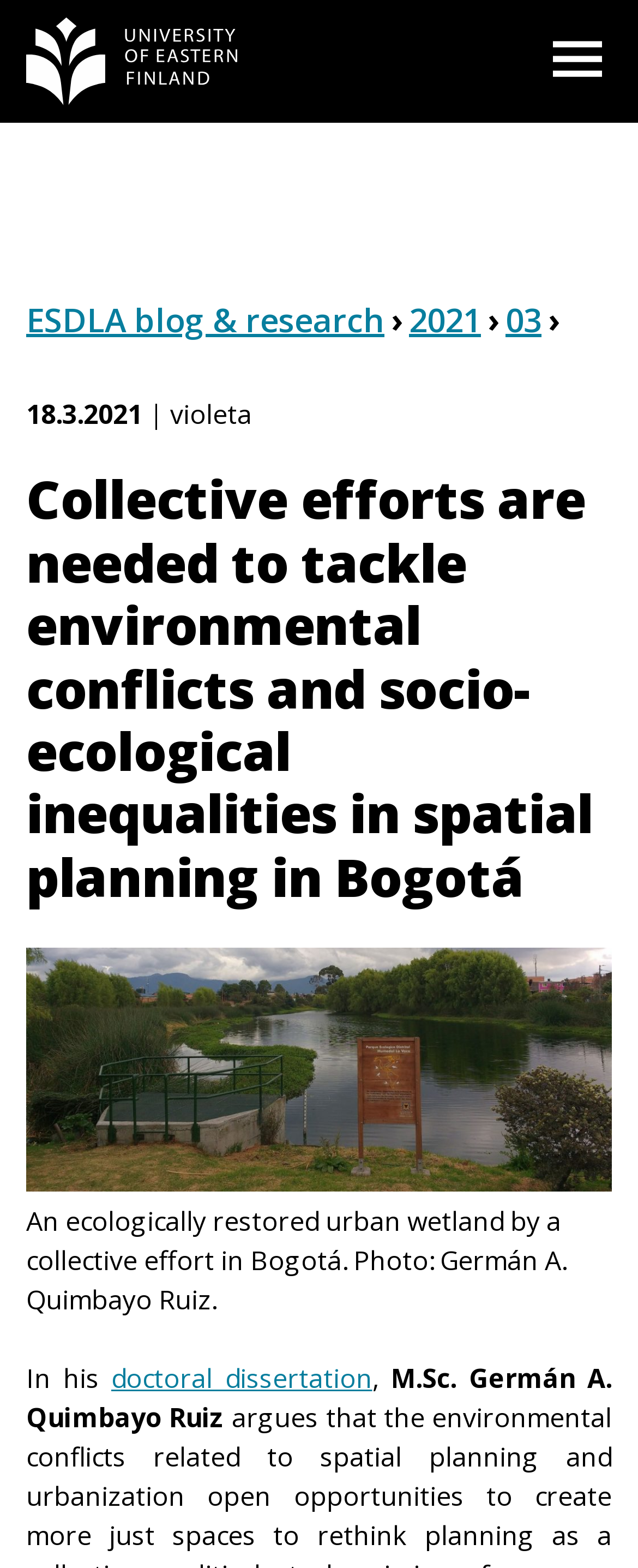Please identify the bounding box coordinates of the element that needs to be clicked to execute the following command: "visit Home". Provide the bounding box using four float numbers between 0 and 1, formatted as [left, top, right, bottom].

[0.128, 0.095, 0.872, 0.122]